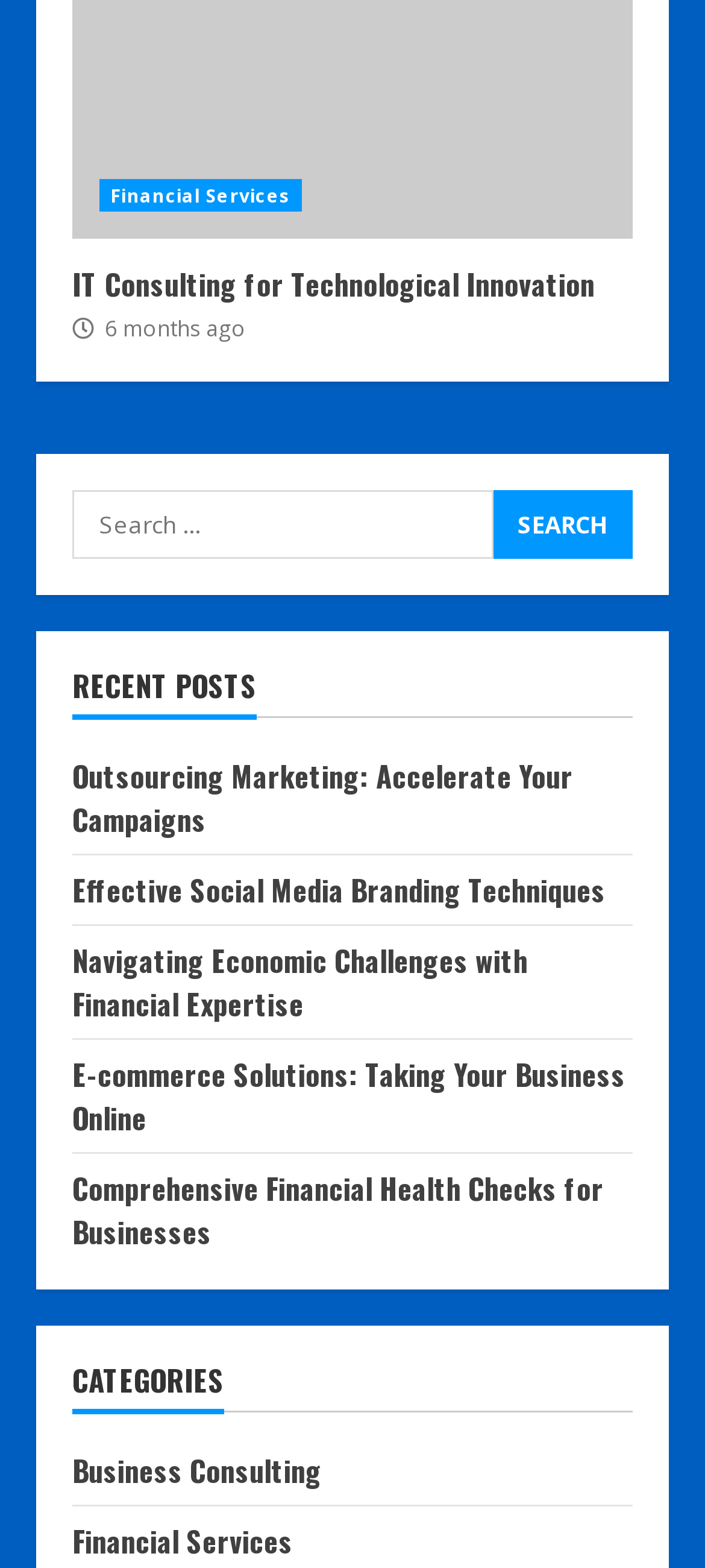Specify the bounding box coordinates of the area that needs to be clicked to achieve the following instruction: "Get the book".

None